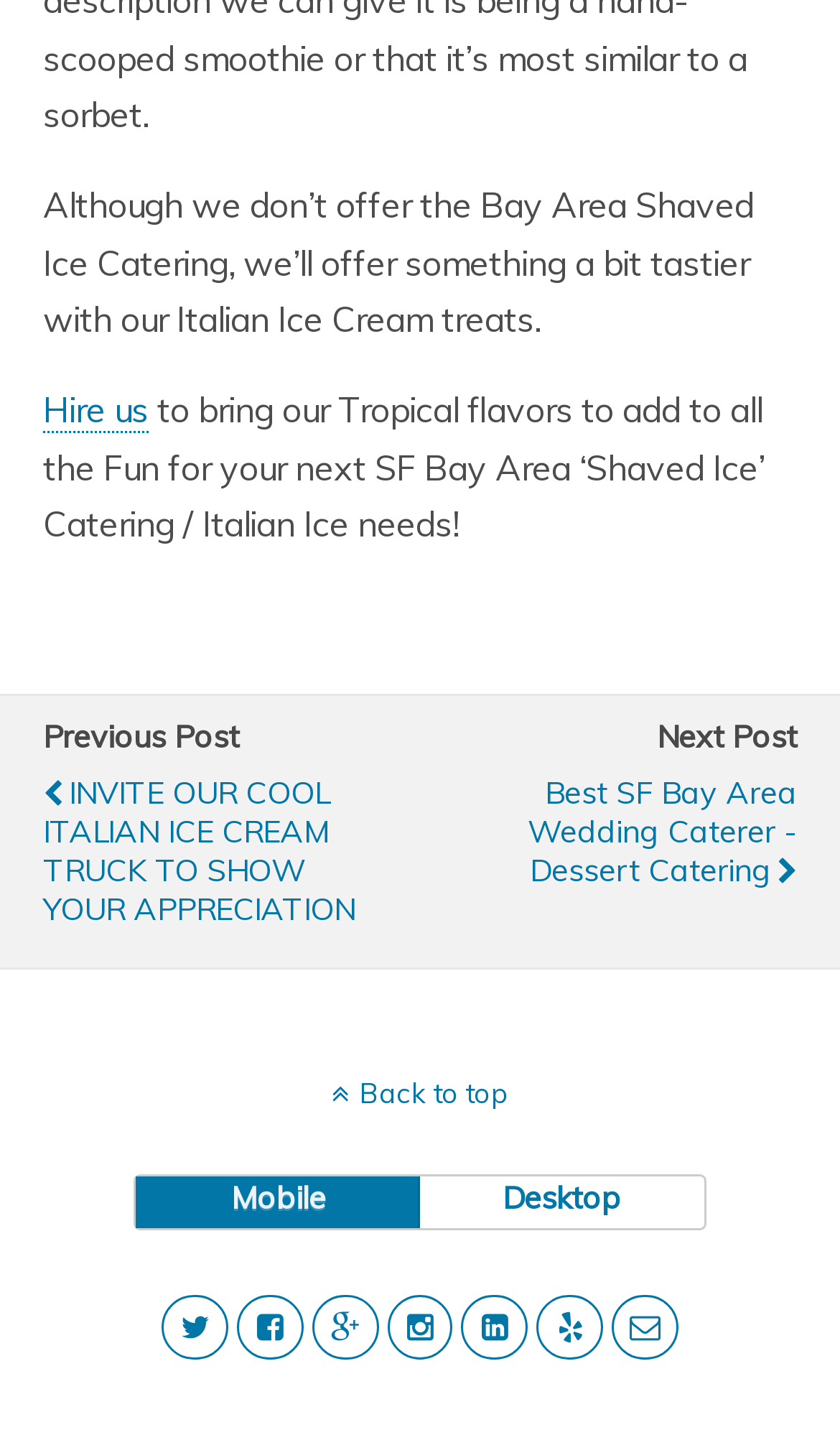Determine the bounding box coordinates of the region that needs to be clicked to achieve the task: "Back to top".

[0.0, 0.749, 1.0, 0.773]